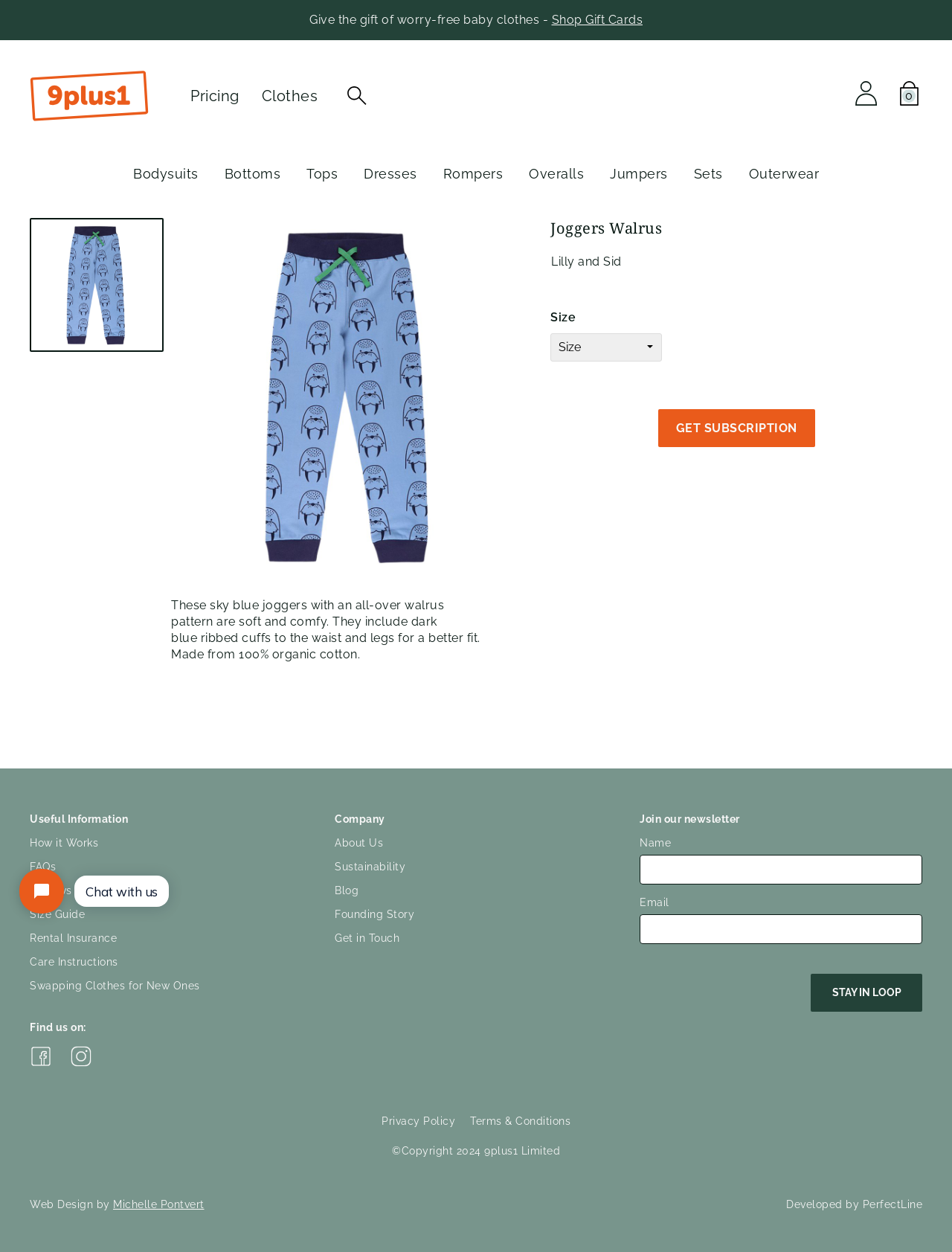Show the bounding box coordinates for the element that needs to be clicked to execute the following instruction: "Click the 'STAY IN LOOP' button". Provide the coordinates in the form of four float numbers between 0 and 1, i.e., [left, top, right, bottom].

[0.852, 0.778, 0.969, 0.808]